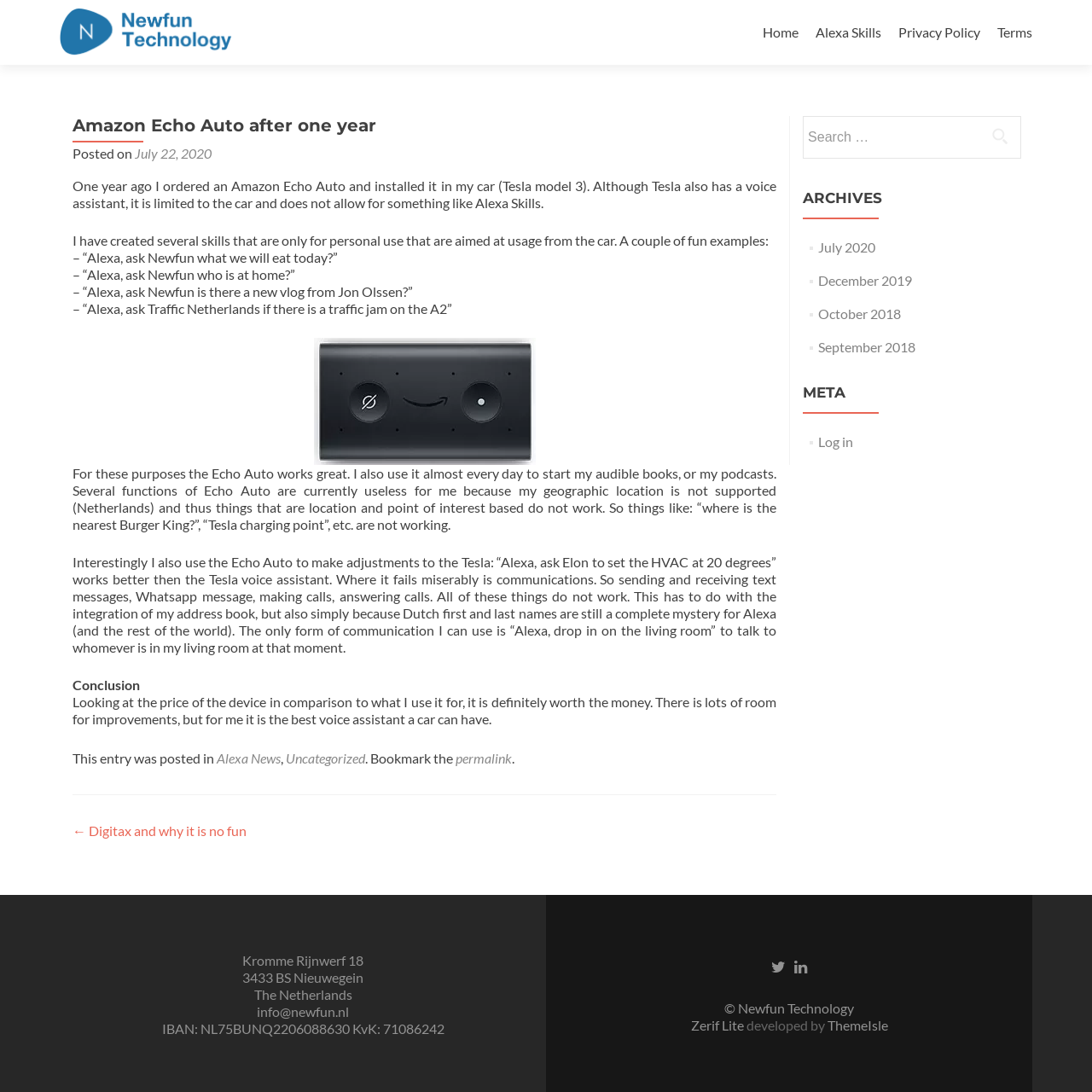Can you show the bounding box coordinates of the region to click on to complete the task described in the instruction: "Click on the 'Home' link"?

[0.698, 0.016, 0.731, 0.043]